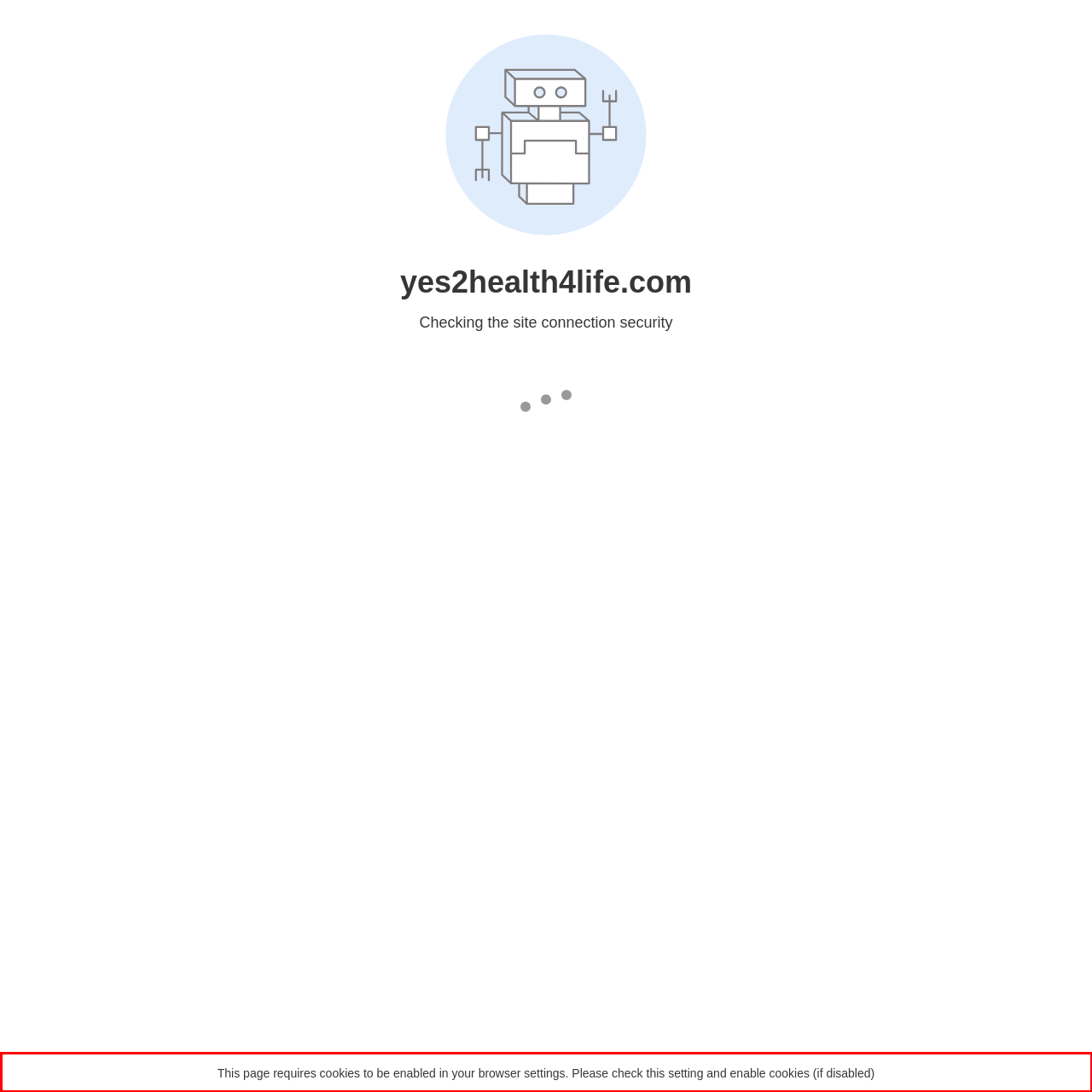You are given a webpage screenshot with a red bounding box around a UI element. Extract and generate the text inside this red bounding box.

This page requires cookies to be enabled in your browser settings. Please check this setting and enable cookies (if disabled)